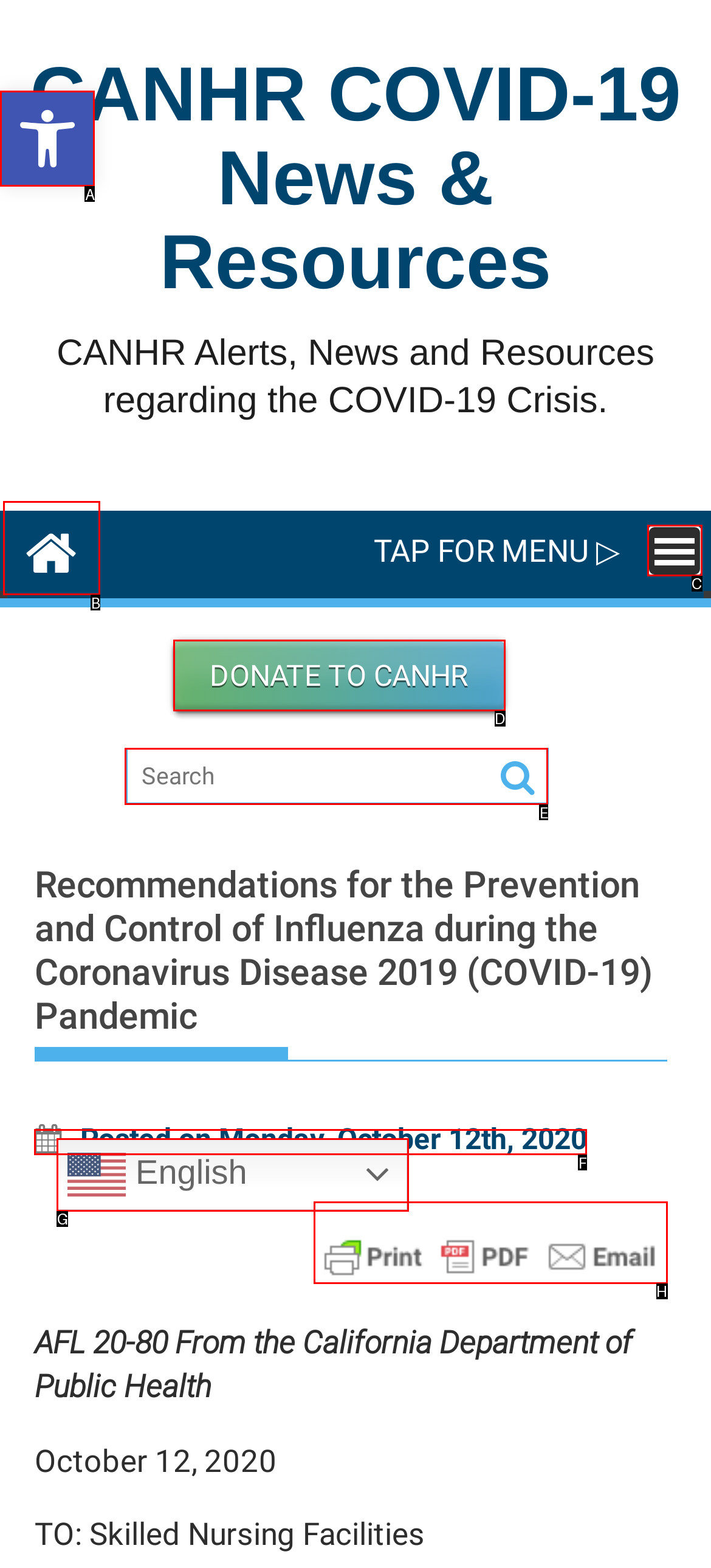Determine which letter corresponds to the UI element to click for this task: Open accessibility tools
Respond with the letter from the available options.

A